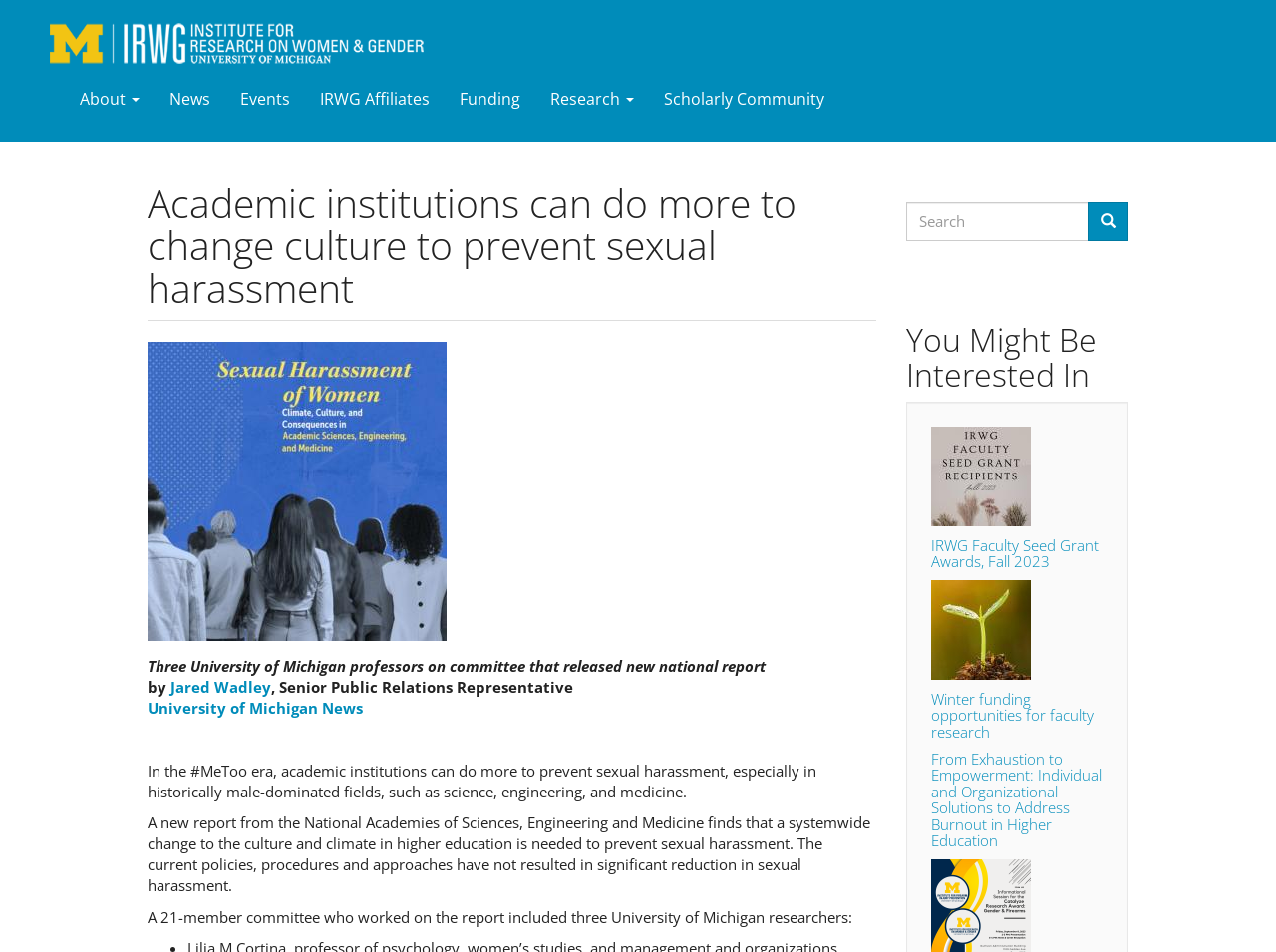Find the bounding box coordinates of the clickable region needed to perform the following instruction: "Search for something". The coordinates should be provided as four float numbers between 0 and 1, i.e., [left, top, right, bottom].

[0.71, 0.212, 0.853, 0.253]